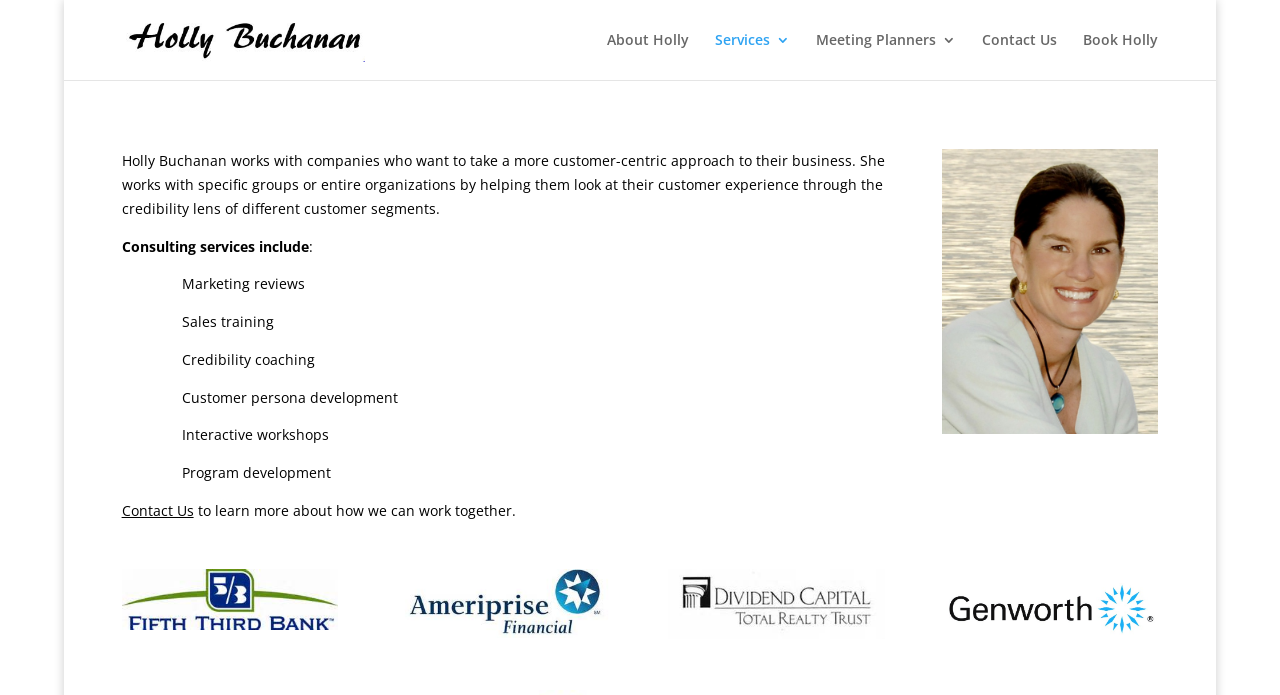How can you contact Holly Buchanan?
Provide a well-explained and detailed answer to the question.

The webpage has a 'Contact Us' link that allows users to get in touch with Holly Buchanan. This link is present in the top navigation menu and also at the bottom of the webpage.